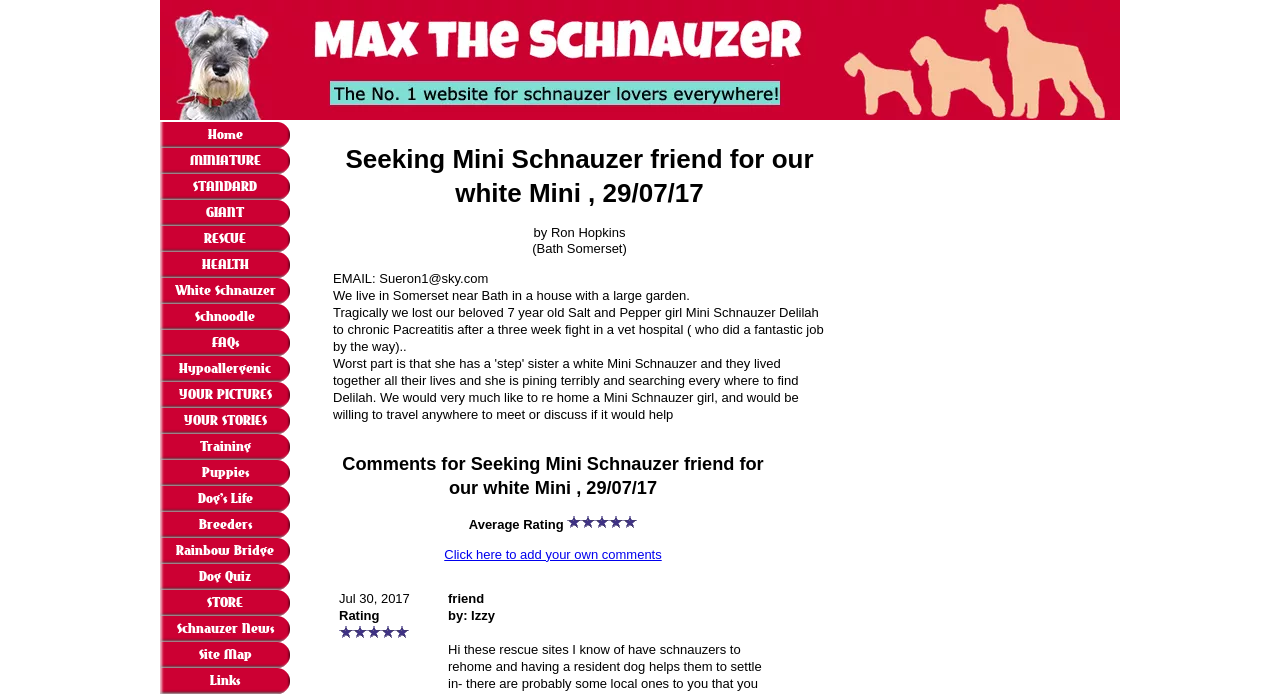What is the email address of the author?
Answer the question based on the image using a single word or a brief phrase.

Sueron1@sky.com